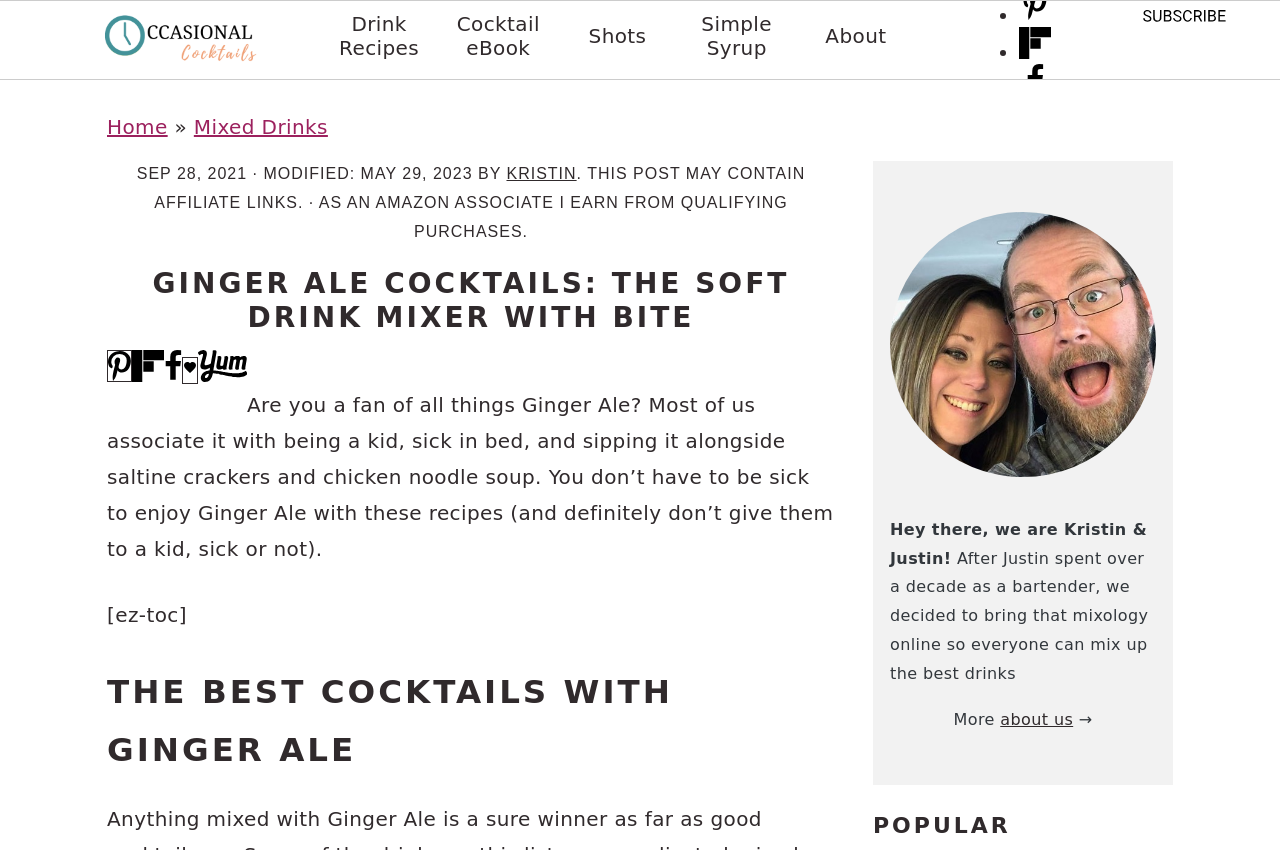What is the name of the website?
Answer the question in a detailed and comprehensive manner.

I found the answer by looking at the root element of the webpage, which says 'Ginger Ale Cocktails: The Soft Drink Mixer With Bite | Occasional Cocktails'. This indicates that the name of the website is Occasional Cocktails.